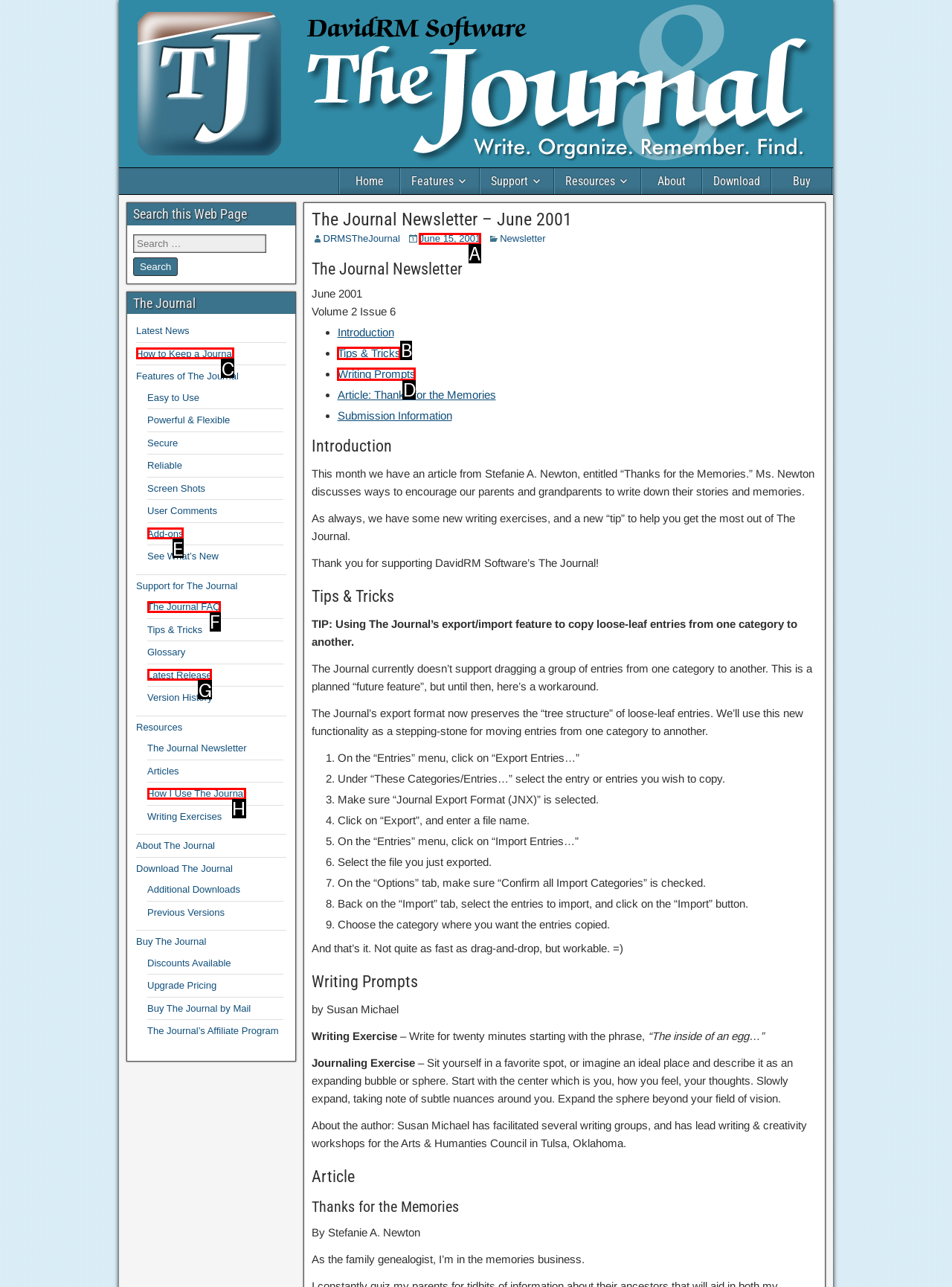From the options shown, which one fits the description: Tips & Tricks? Respond with the appropriate letter.

B